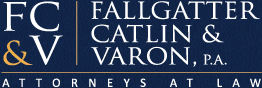Answer the following inquiry with a single word or phrase:
What is the profession of the firm?

Attorneys at Law